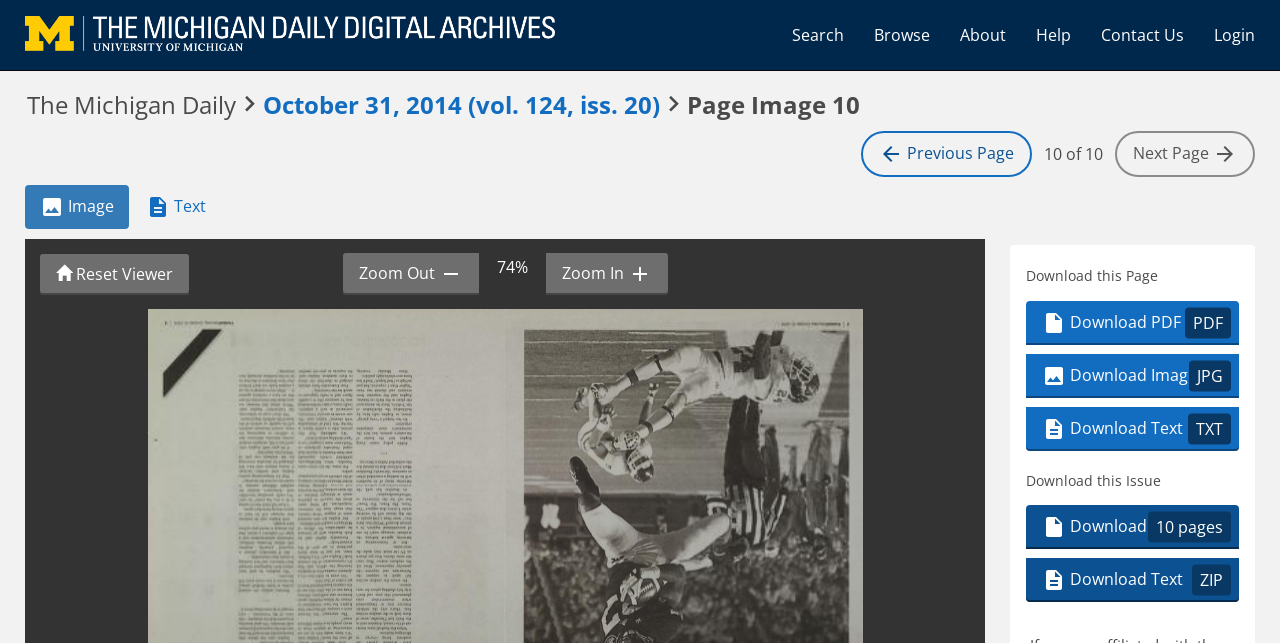What are the available download formats for this page?
Refer to the screenshot and answer in one word or phrase.

PDF, JPG, TXT